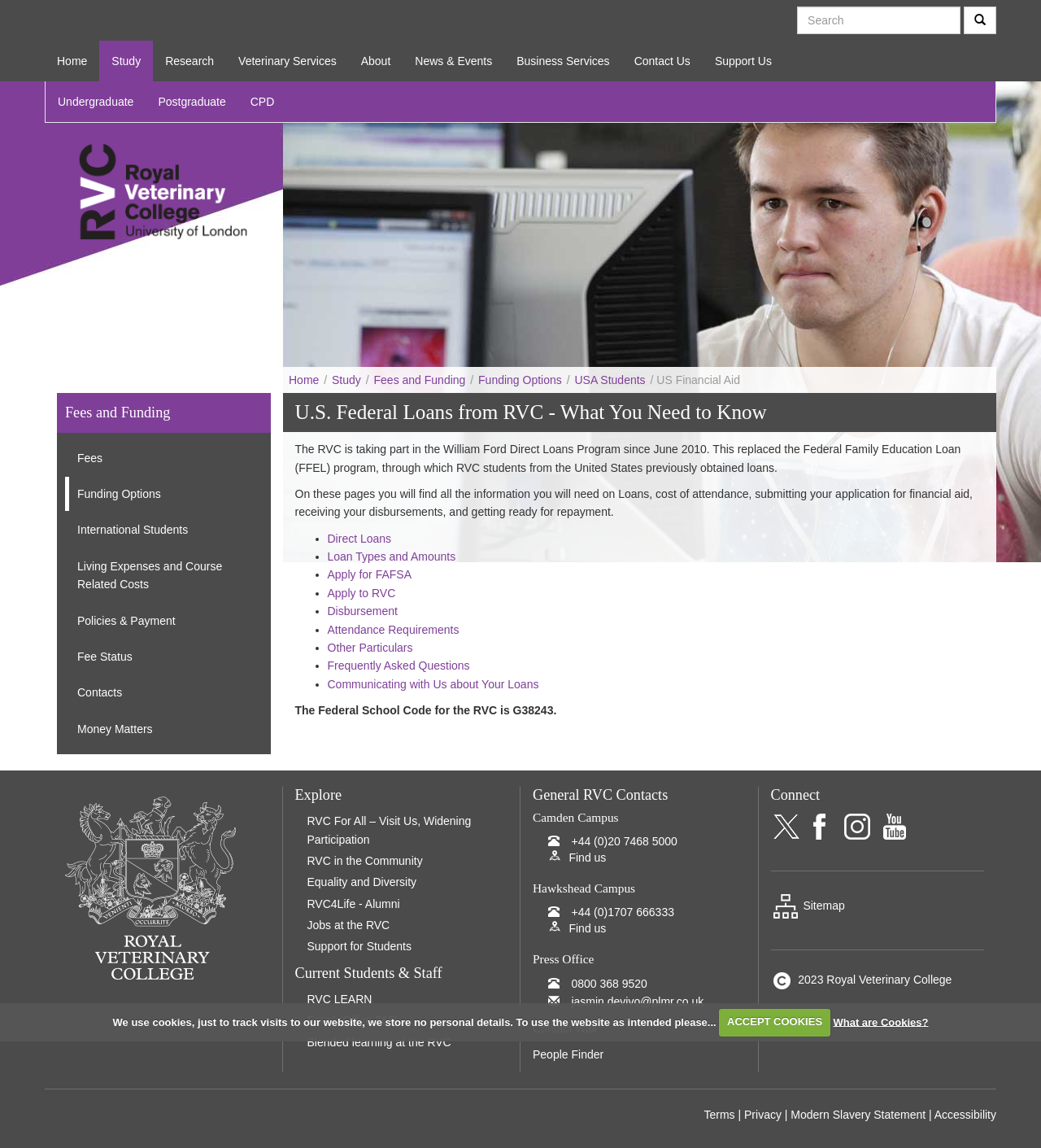Show the bounding box coordinates of the element that should be clicked to complete the task: "apply for FAFSA".

[0.314, 0.495, 0.395, 0.506]